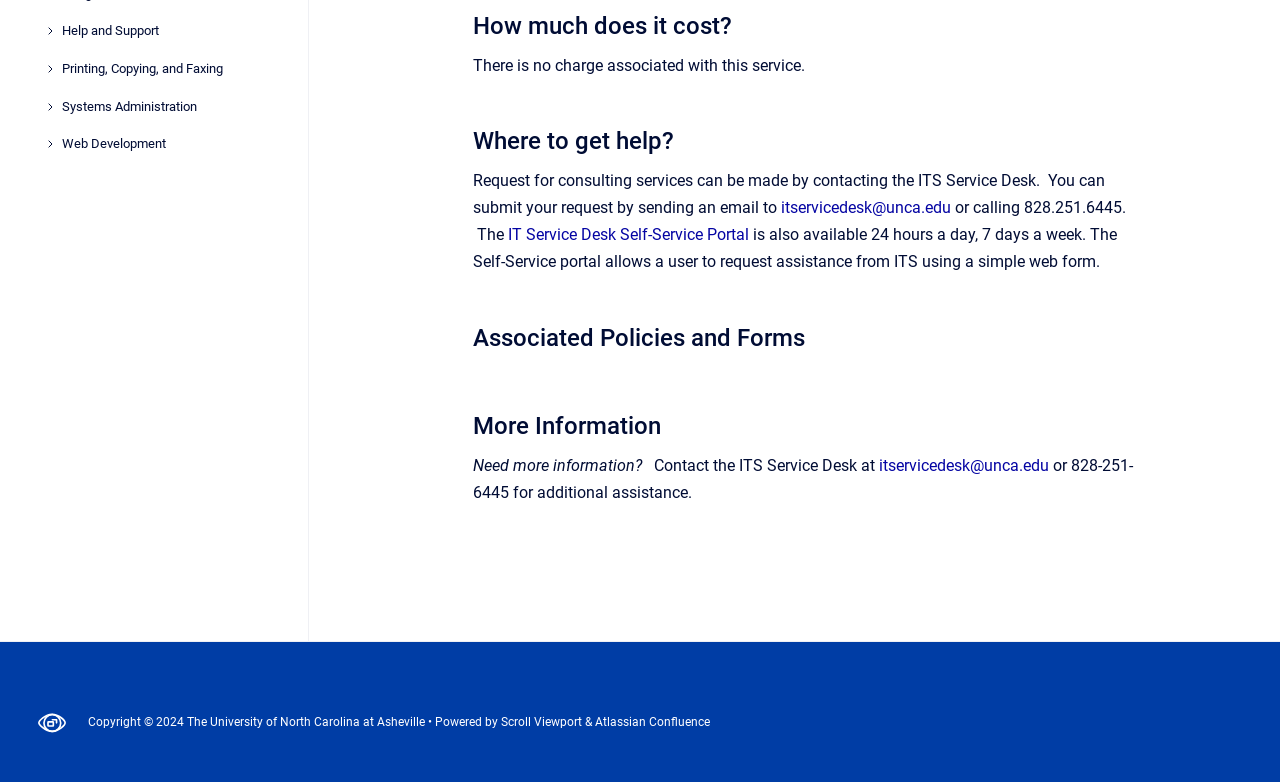Using the given description, provide the bounding box coordinates formatted as (top-left x, top-left y, bottom-right x, bottom-right y), with all values being floating point numbers between 0 and 1. Description: IT Service Desk Self-Service Portal

[0.394, 0.288, 0.588, 0.312]